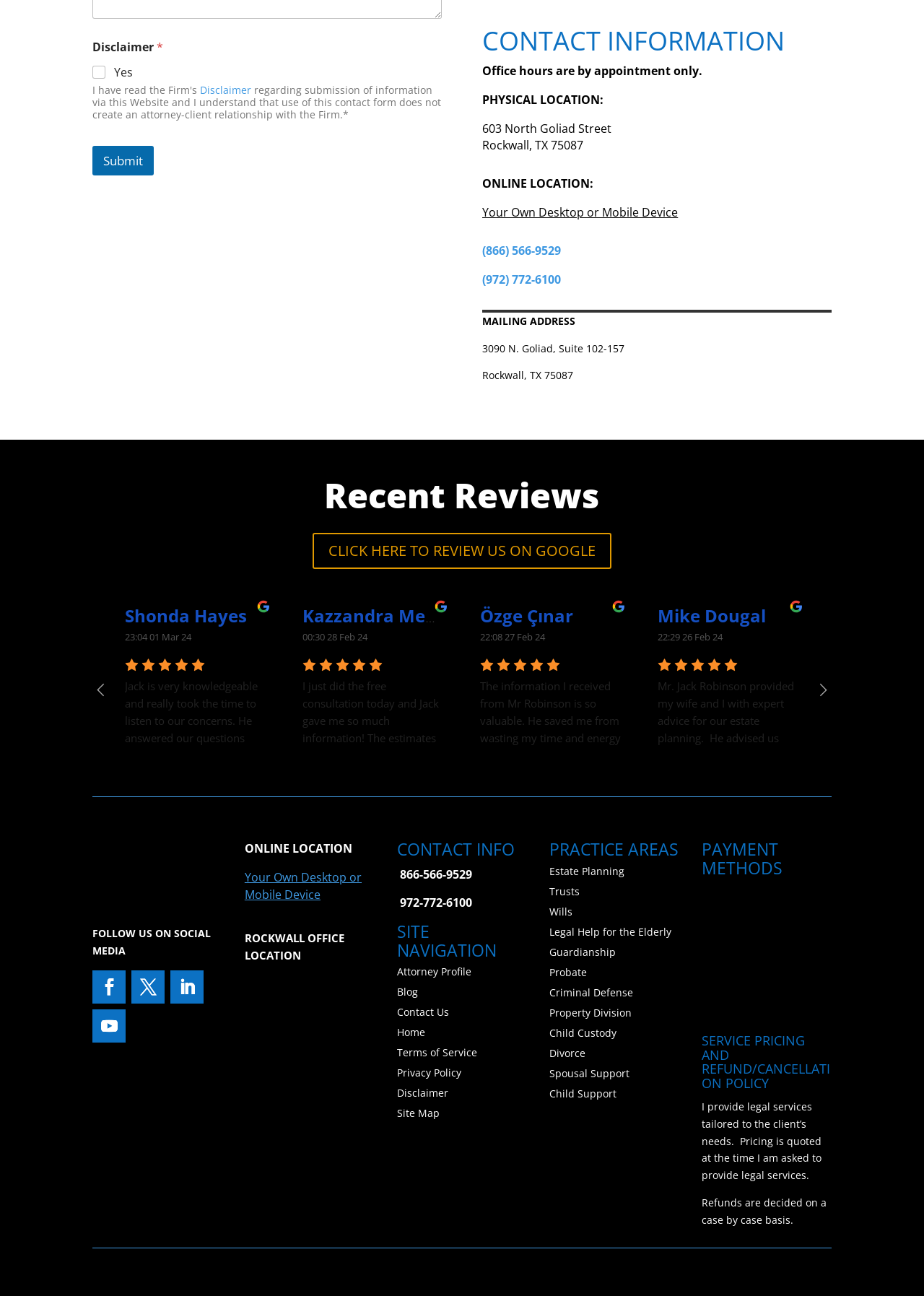Provide a one-word or one-phrase answer to the question:
What is the physical location of the office?

603 North Goliad Street